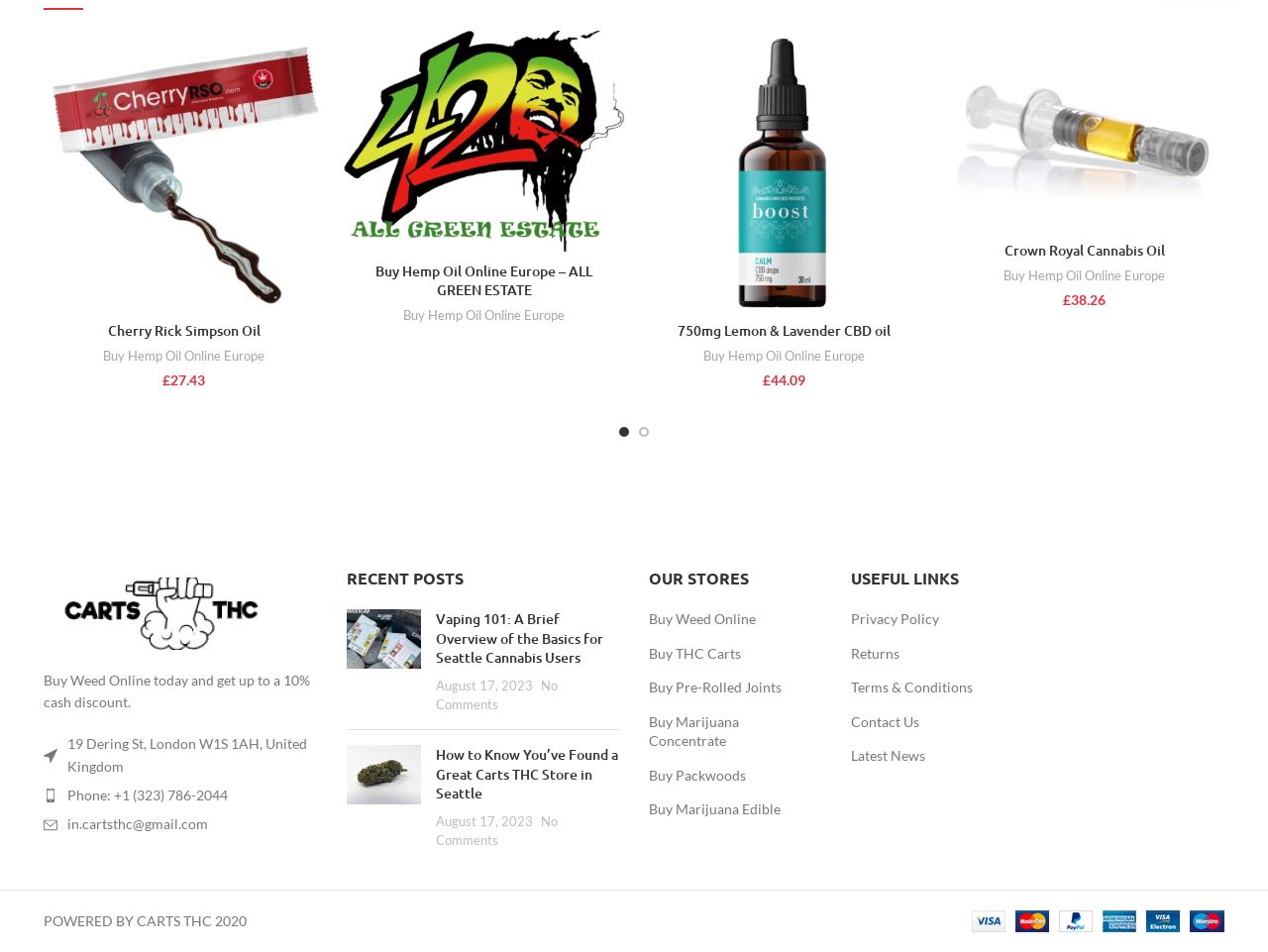Please provide a comprehensive response to the question below by analyzing the image: 
What is the price of Cherry Rick Simpson Oil?

I found the price of Cherry Rick Simpson Oil by looking at the StaticText element with the text '£27.43' which is located near the heading 'Cherry Rick Simpson Oil'.